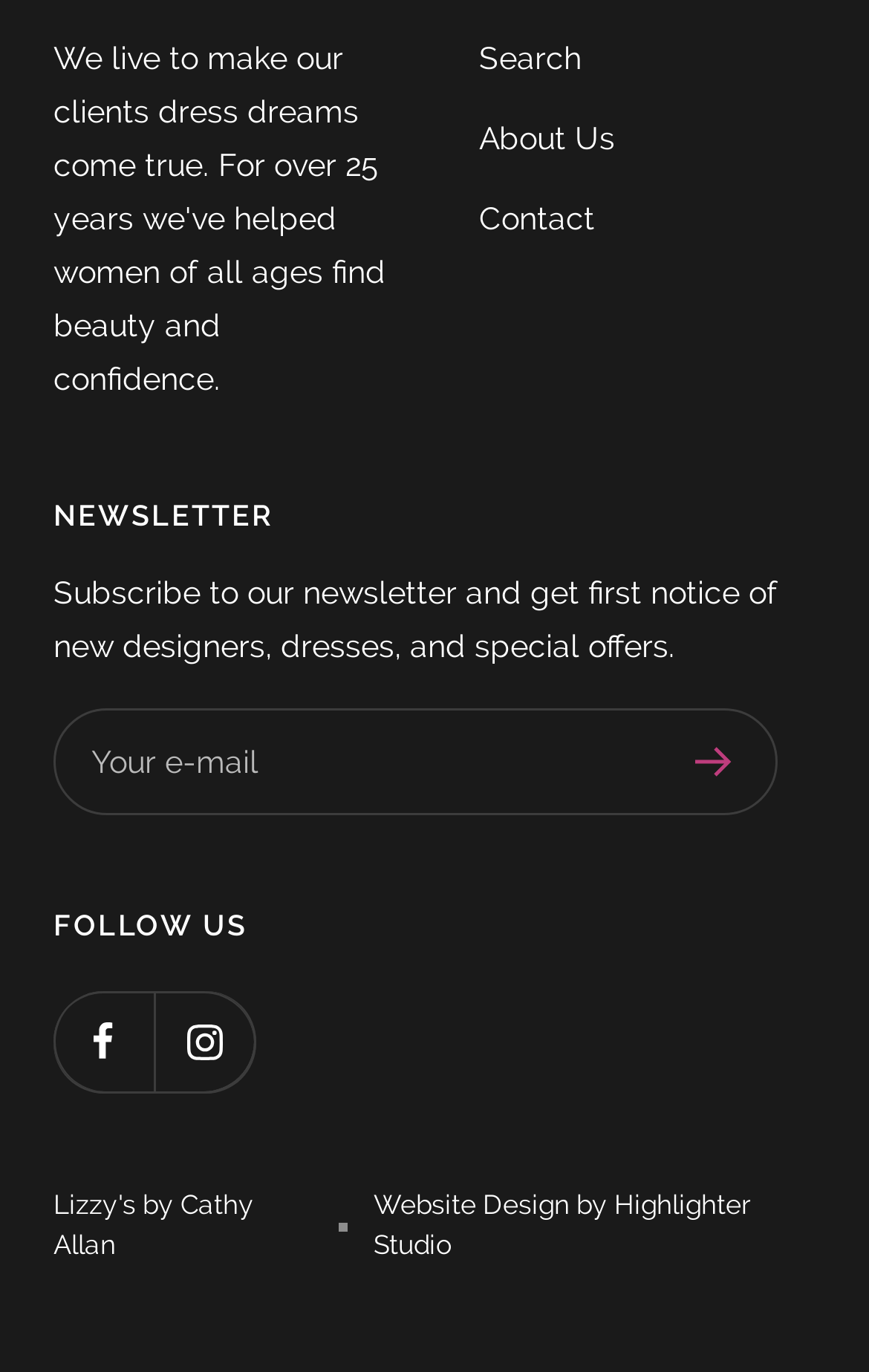Identify the bounding box coordinates of the section that should be clicked to achieve the task described: "Contact the website".

[0.551, 0.14, 0.685, 0.179]